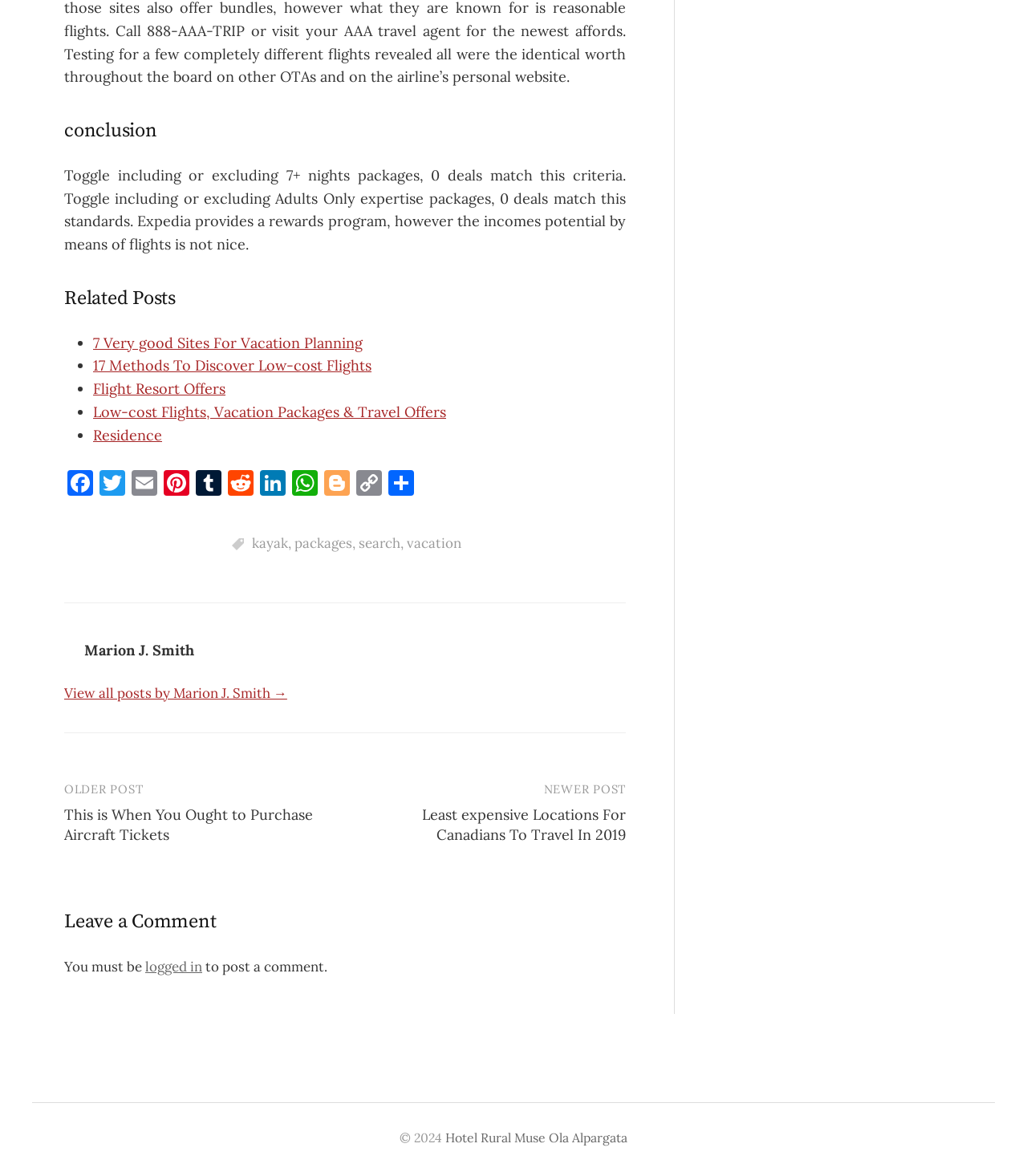Analyze the image and provide a detailed answer to the question: What is the name of the author of the posts?

The author's name is mentioned in the section 'View all posts by Marion J. Smith →', which suggests that Marion J. Smith is the author of the posts on this webpage.